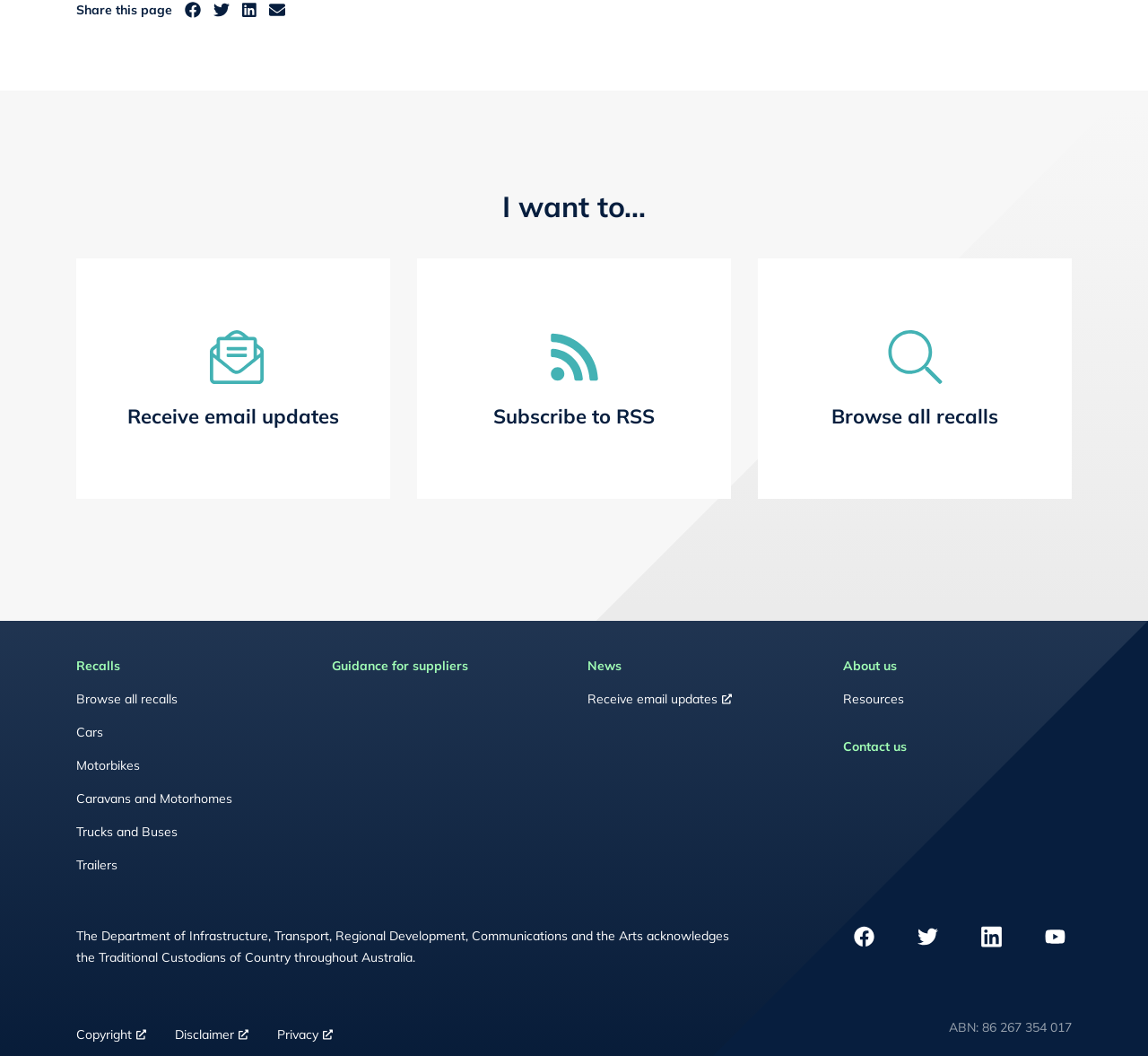Locate the bounding box of the UI element with the following description: "Trailers".

[0.066, 0.804, 0.266, 0.835]